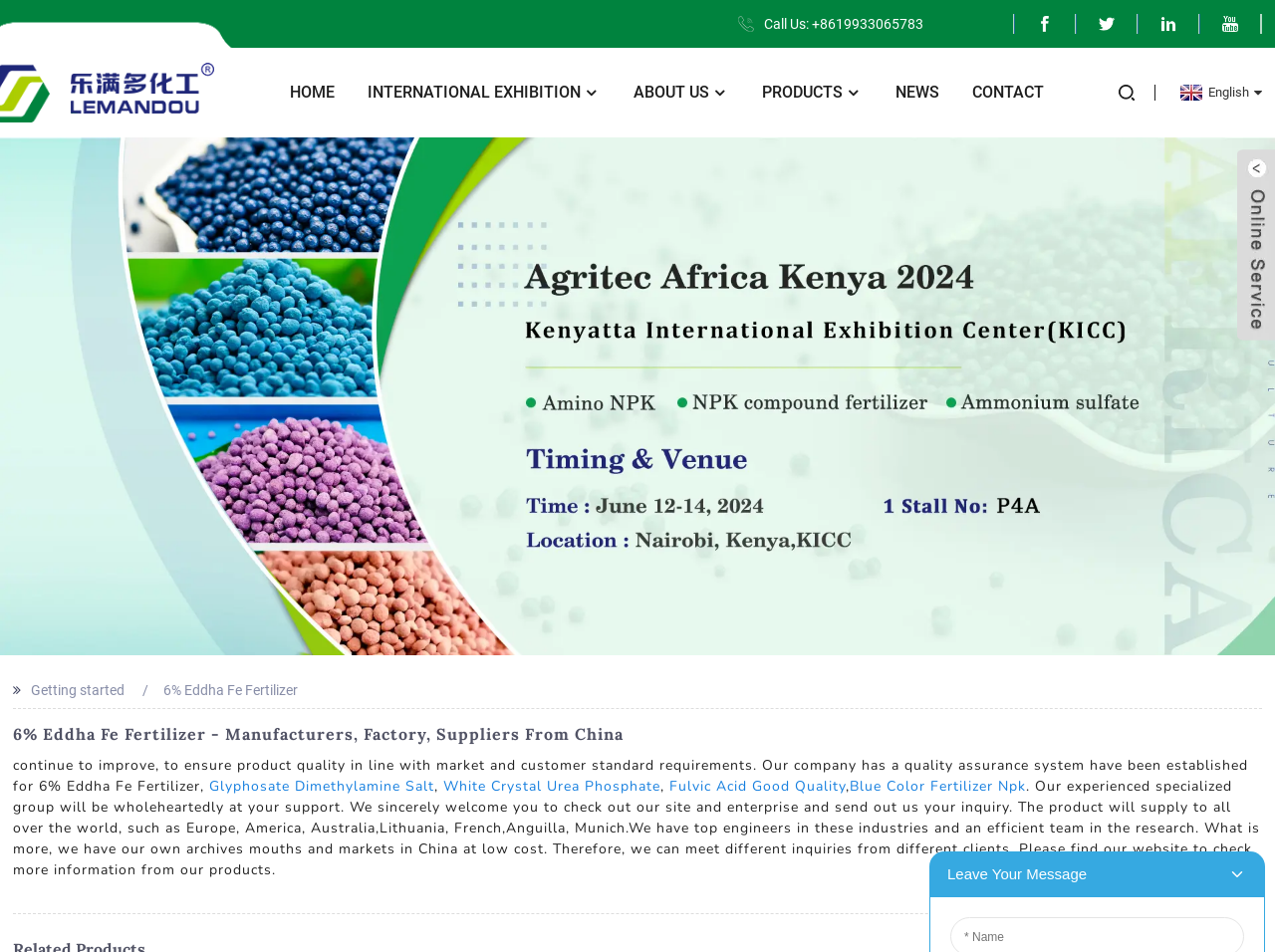Locate the bounding box coordinates of the clickable region to complete the following instruction: "Switch to English language."

[0.922, 0.089, 0.99, 0.105]